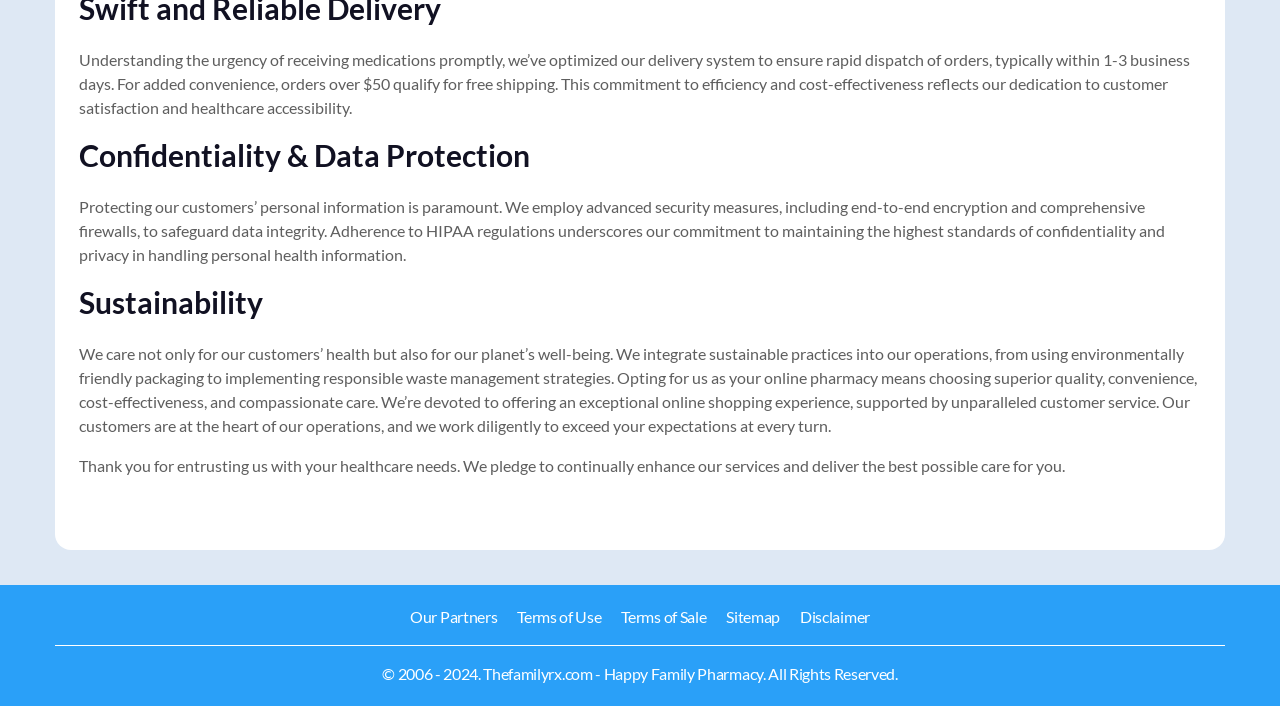Refer to the screenshot and answer the following question in detail:
What is the company's goal for its customers?

According to the webpage, the company works diligently to exceed its customers' expectations at every turn, providing an exceptional online shopping experience supported by unparalleled customer service.